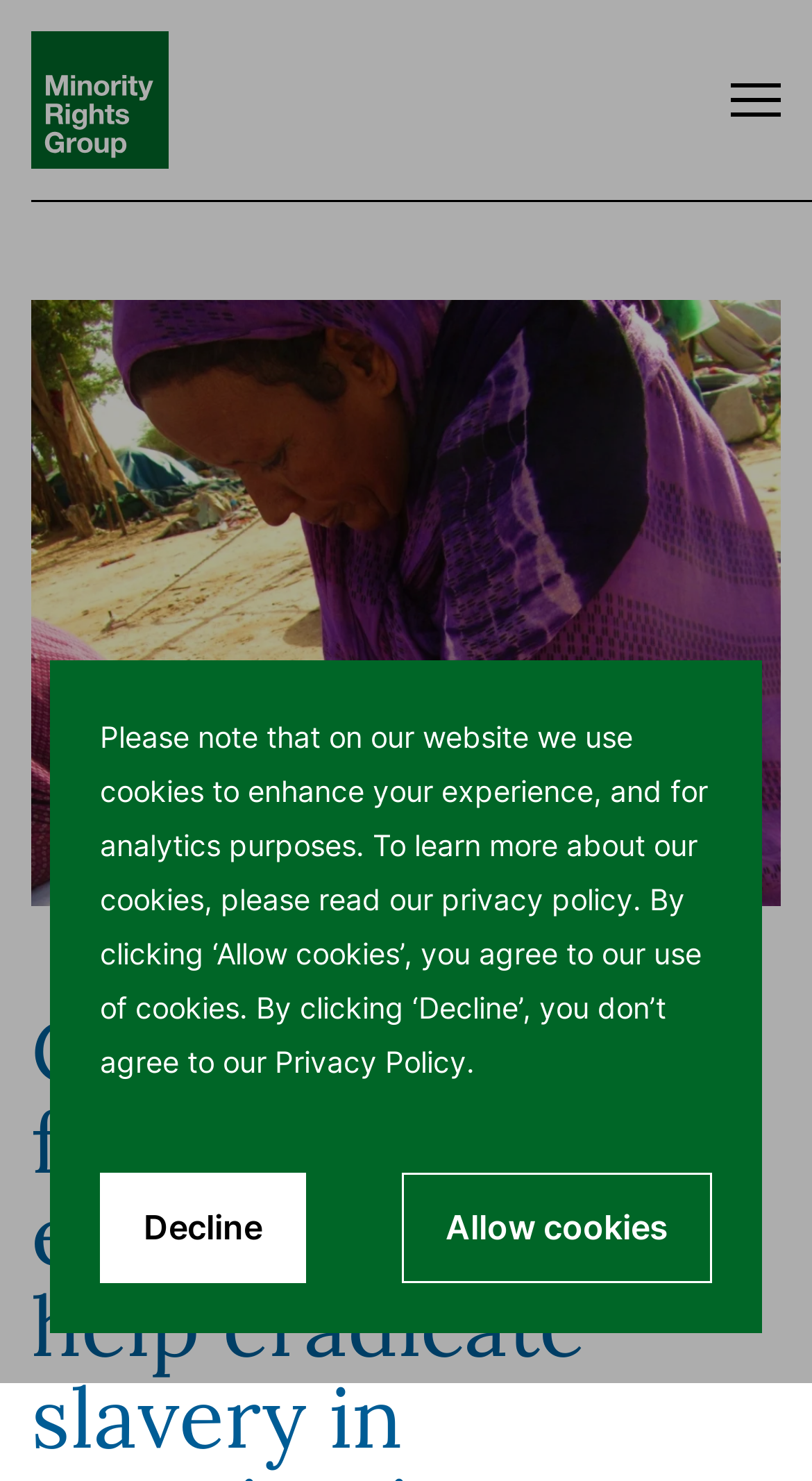Find the primary header on the webpage and provide its text.

Creating a favourable environment to help eradicate slavery in Mauritania